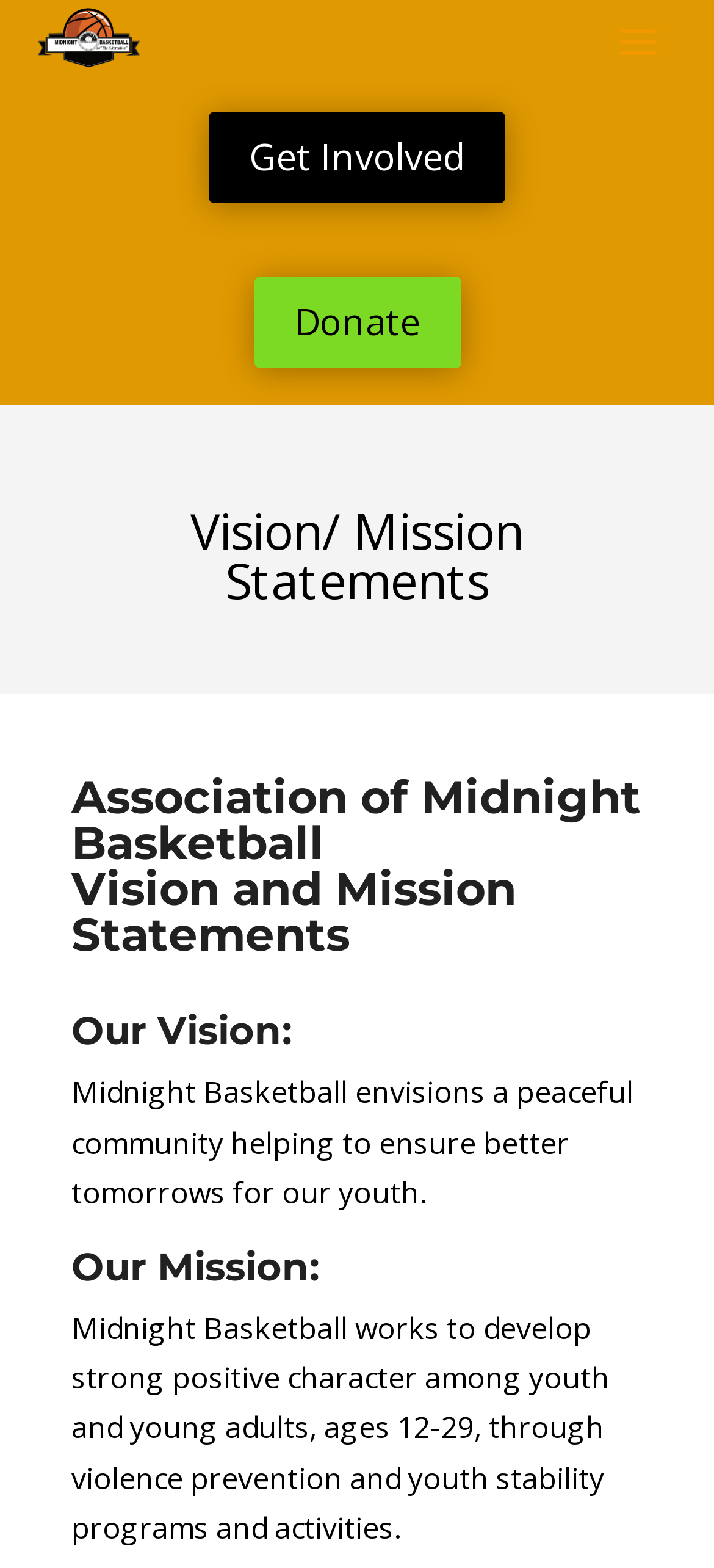Using the element description: "Donate", determine the bounding box coordinates for the specified UI element. The coordinates should be four float numbers between 0 and 1, [left, top, right, bottom].

[0.355, 0.176, 0.645, 0.235]